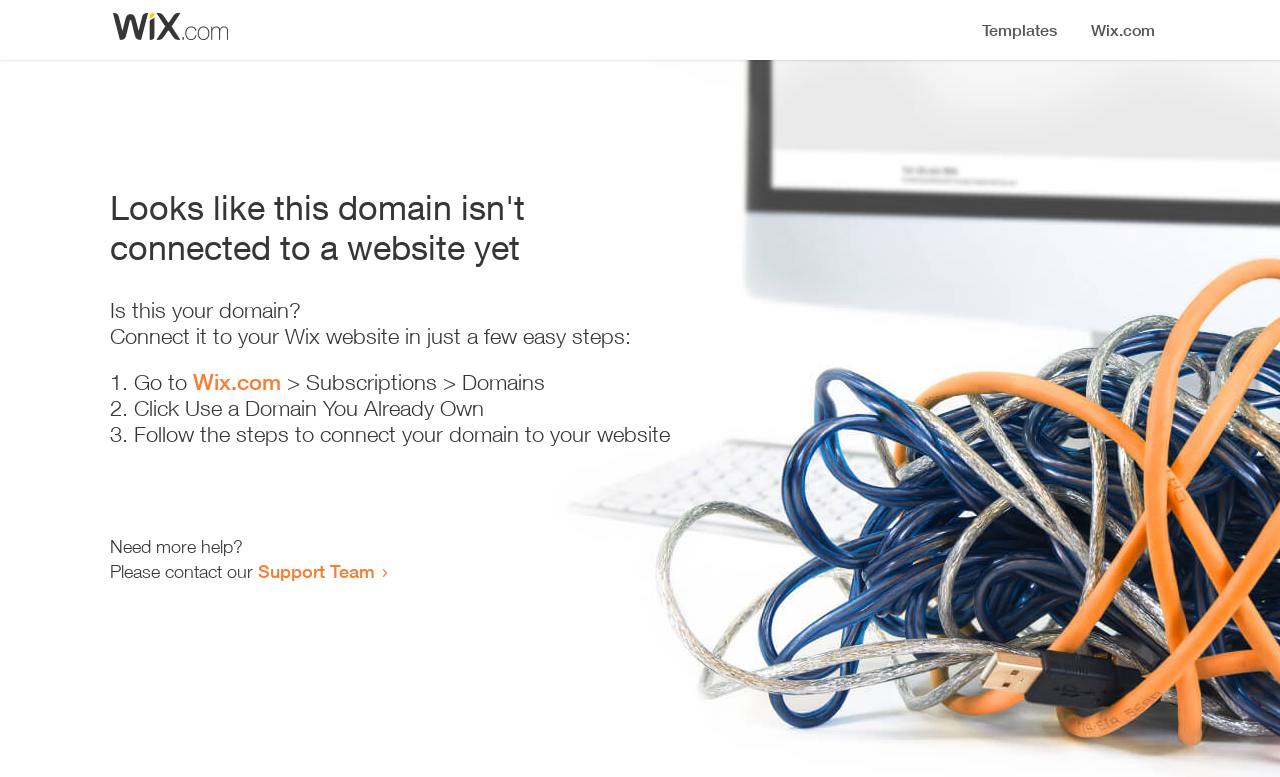Find the UI element described as: "Wix.com" and predict its bounding box coordinates. Ensure the coordinates are four float numbers between 0 and 1, [left, top, right, bottom].

[0.151, 0.475, 0.22, 0.508]